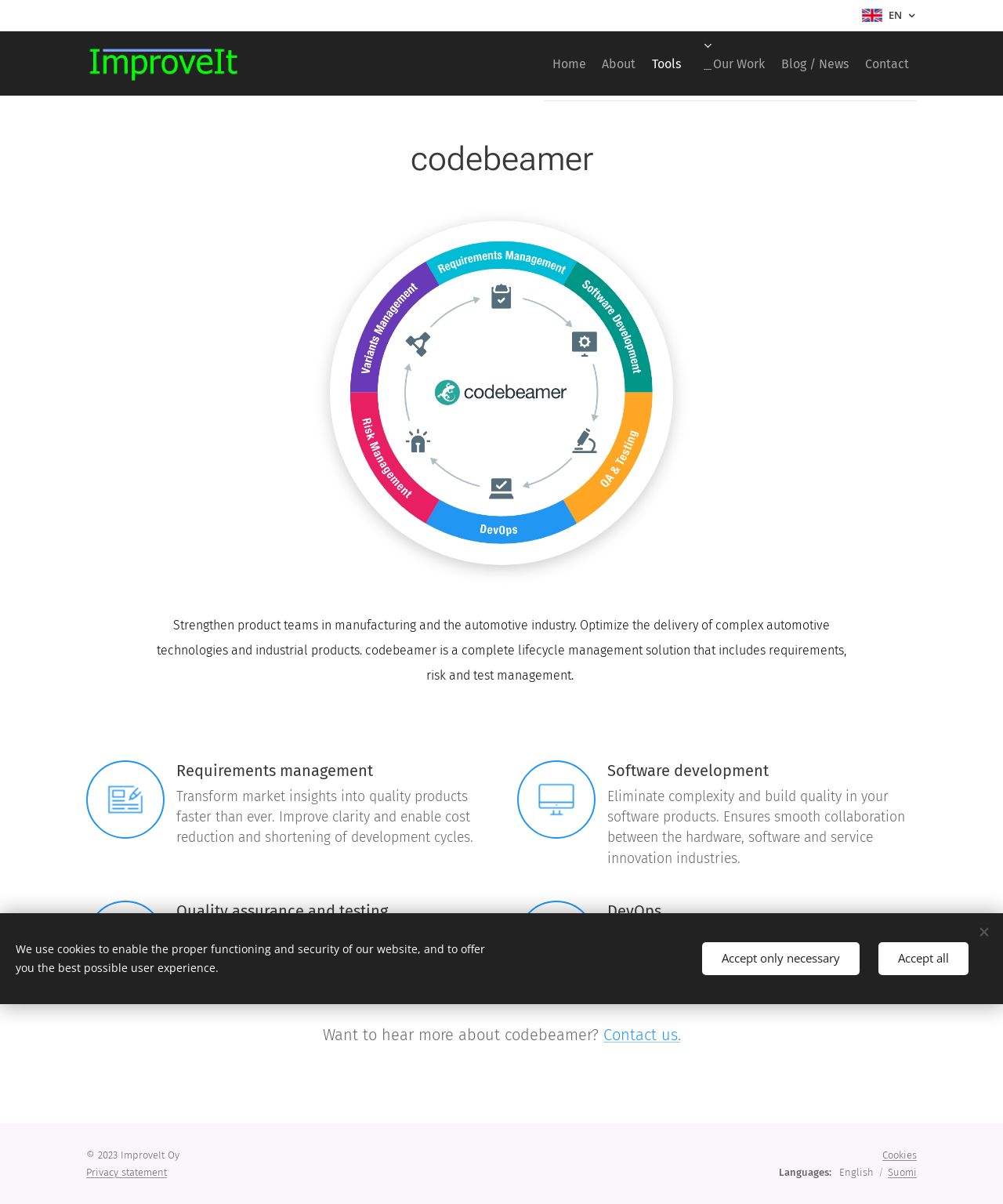Identify the bounding box coordinates for the UI element described as: "Our Work". The coordinates should be provided as four floats between 0 and 1: [left, top, right, bottom].

[0.667, 0.025, 0.747, 0.079]